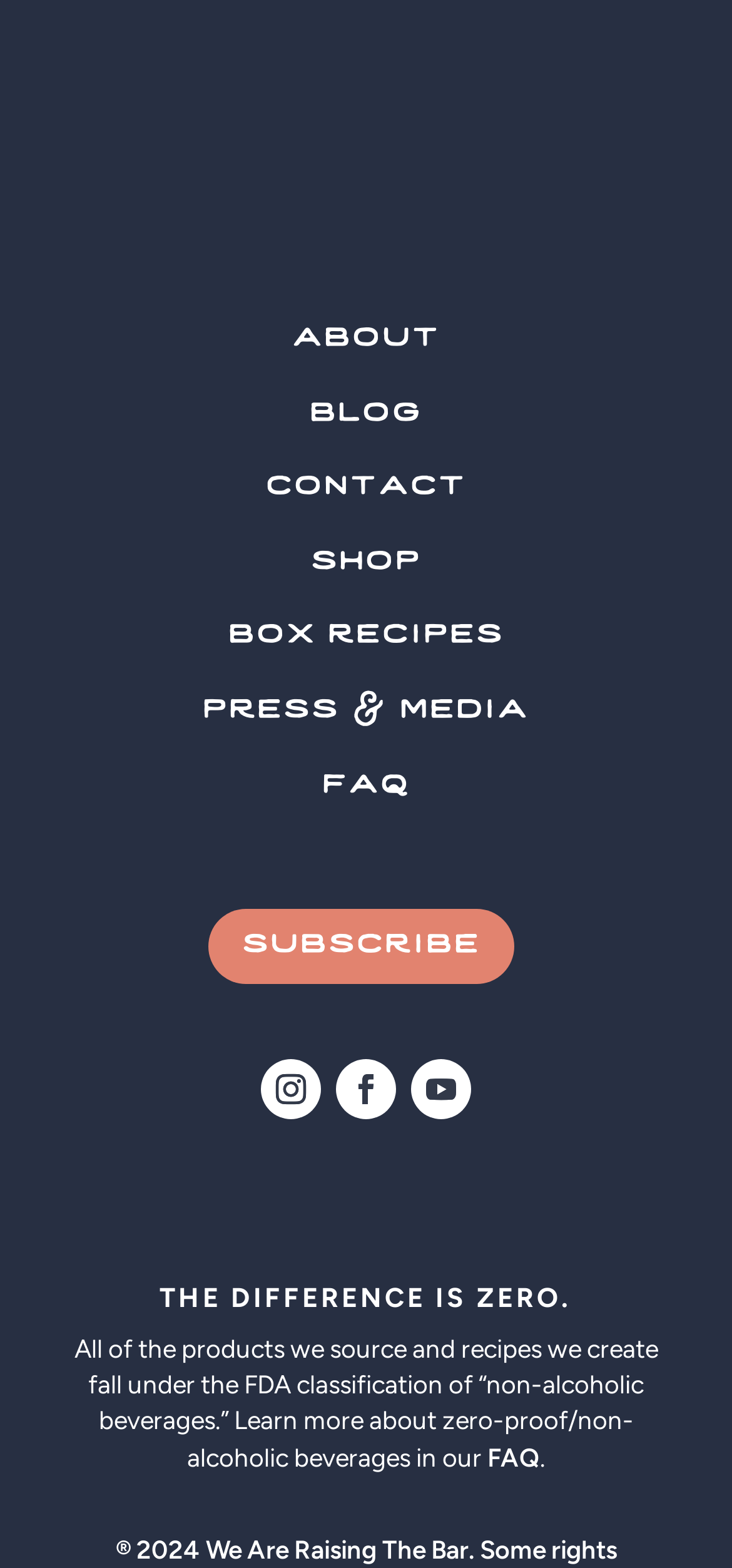Identify the bounding box coordinates of the region that needs to be clicked to carry out this instruction: "visit shop". Provide these coordinates as four float numbers ranging from 0 to 1, i.e., [left, top, right, bottom].

[0.378, 0.335, 0.622, 0.382]